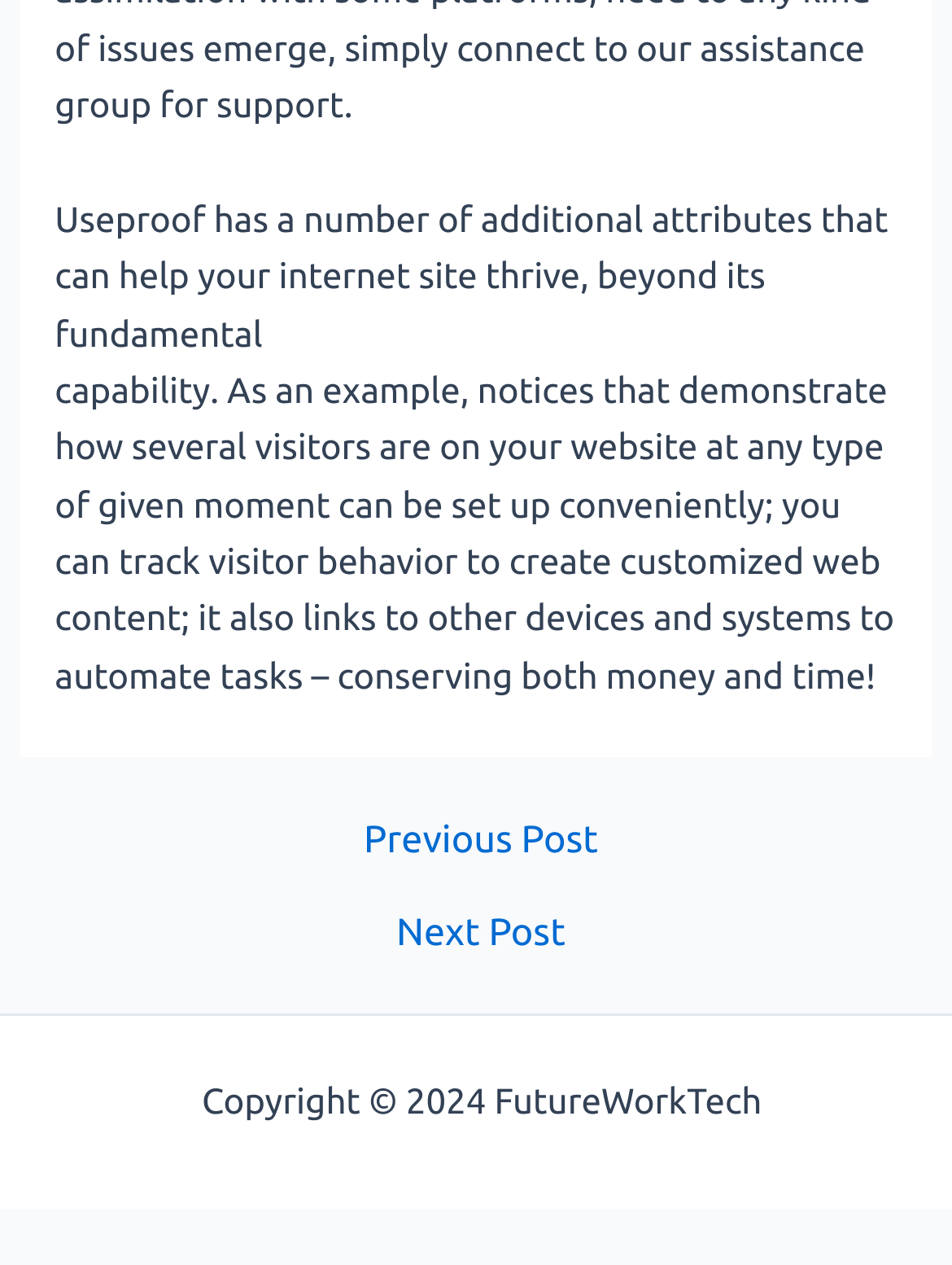What is the copyright year mentioned at the bottom of the page?
From the image, respond with a single word or phrase.

2024